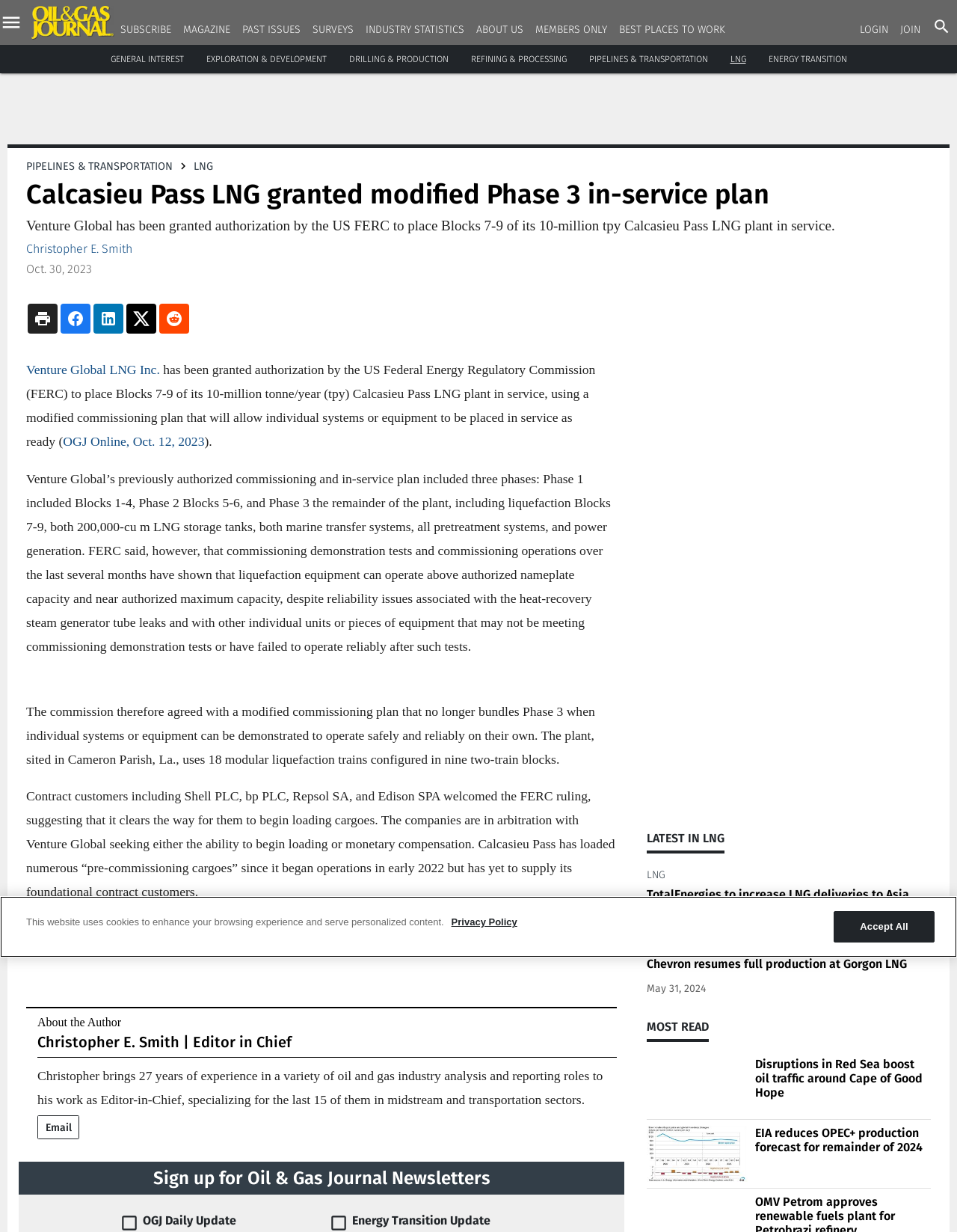Pinpoint the bounding box coordinates of the element to be clicked to execute the instruction: "View the 'About the Author' section".

[0.039, 0.824, 0.127, 0.835]